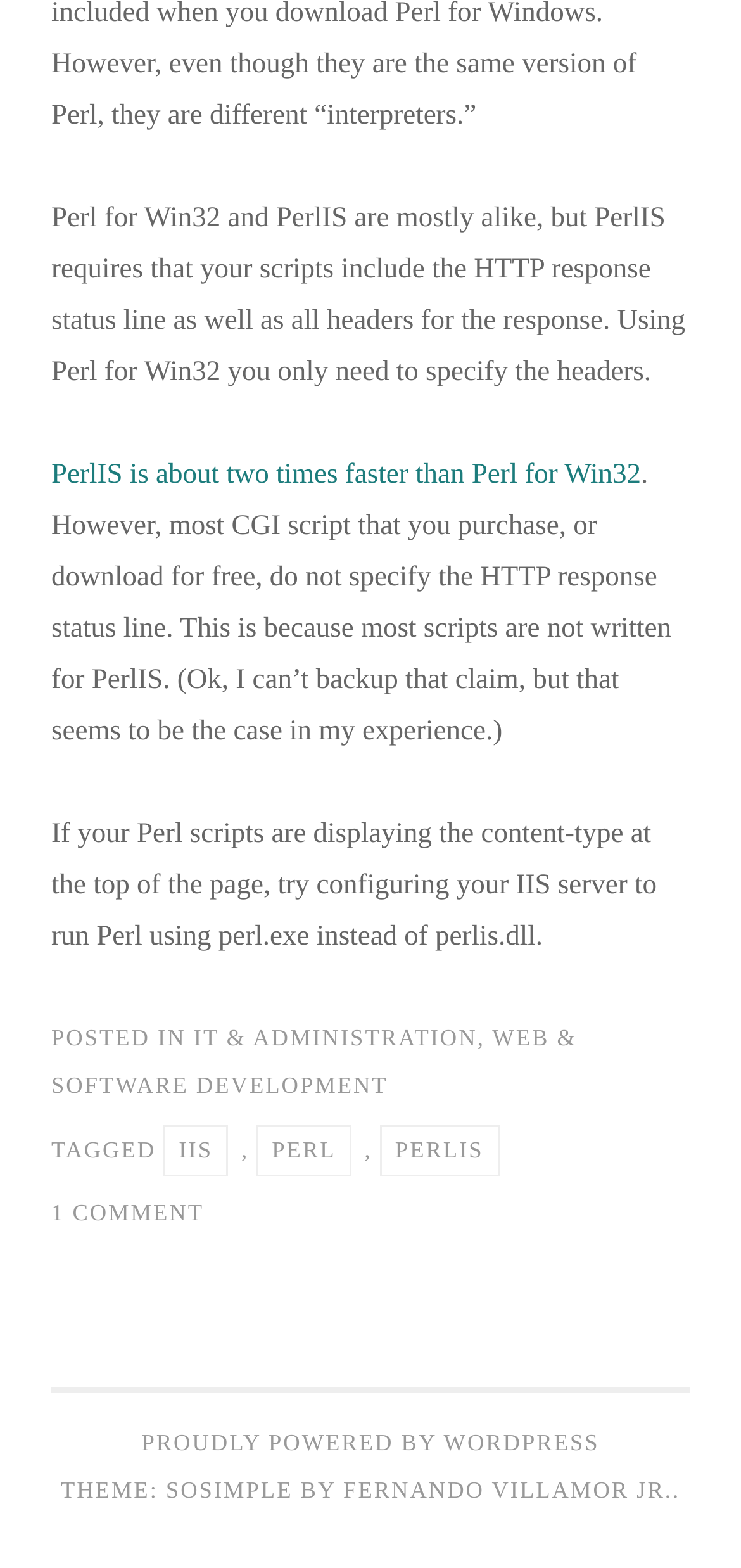Please identify the bounding box coordinates of the clickable element to fulfill the following instruction: "Read about WEB & SOFTWARE DEVELOPMENT". The coordinates should be four float numbers between 0 and 1, i.e., [left, top, right, bottom].

[0.069, 0.653, 0.779, 0.701]